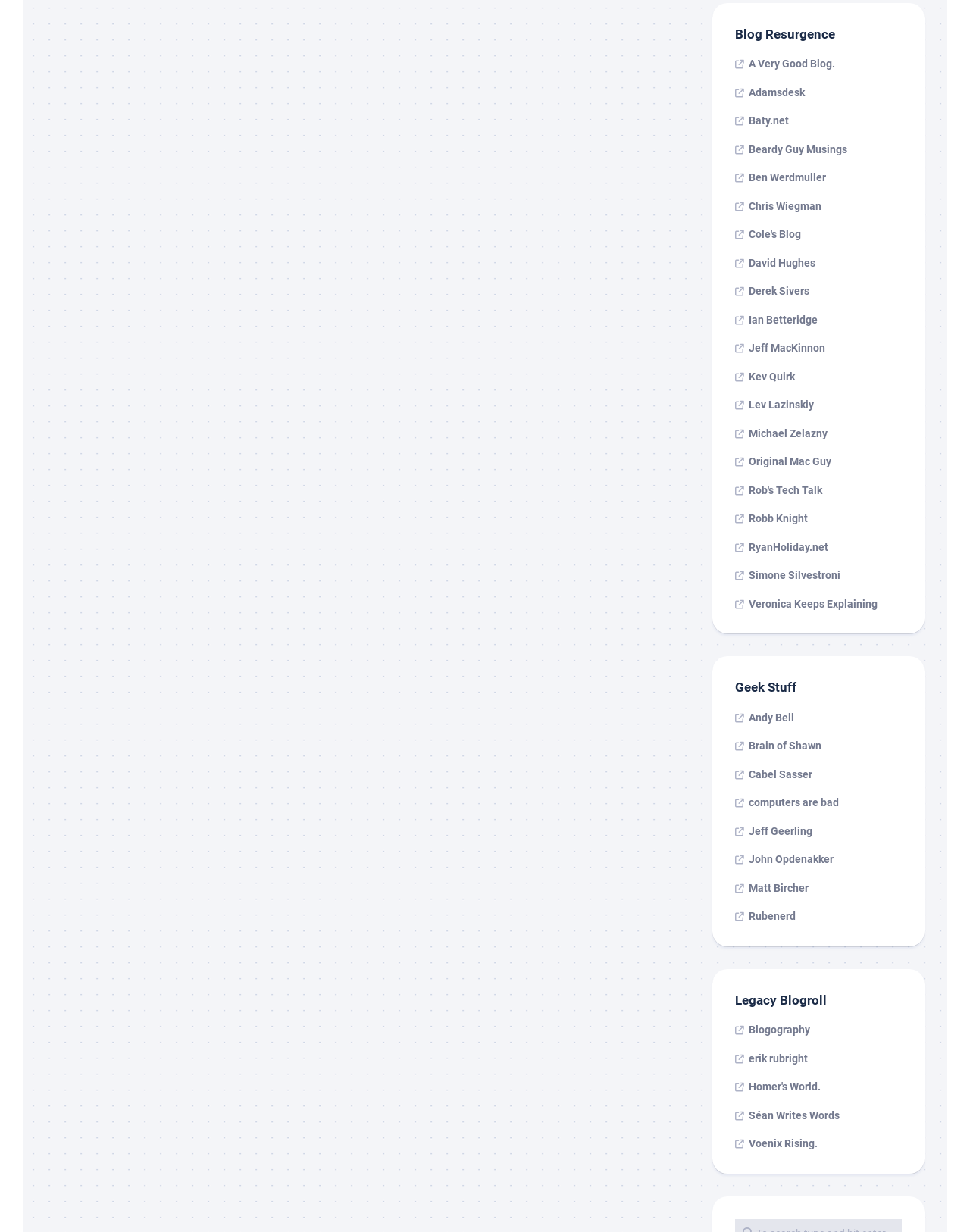Pinpoint the bounding box coordinates of the clickable element needed to complete the instruction: "Check out Blogography". The coordinates should be provided as four float numbers between 0 and 1: [left, top, right, bottom].

[0.758, 0.831, 0.835, 0.841]